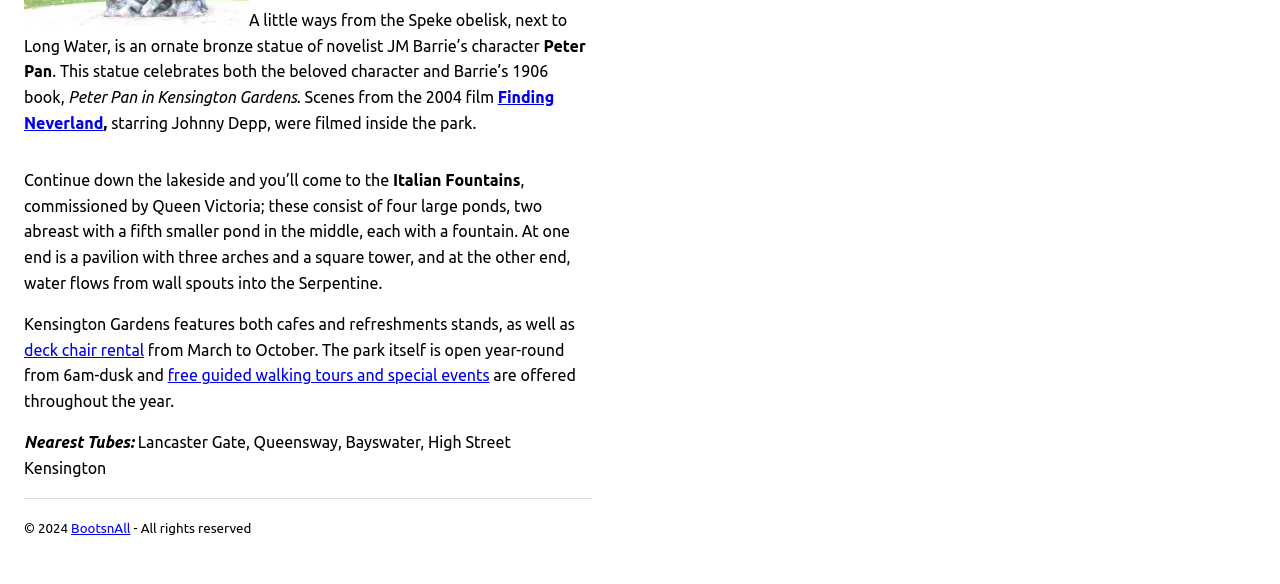Provide the bounding box coordinates for the UI element that is described as: "BootsnAll".

[0.056, 0.892, 0.102, 0.917]